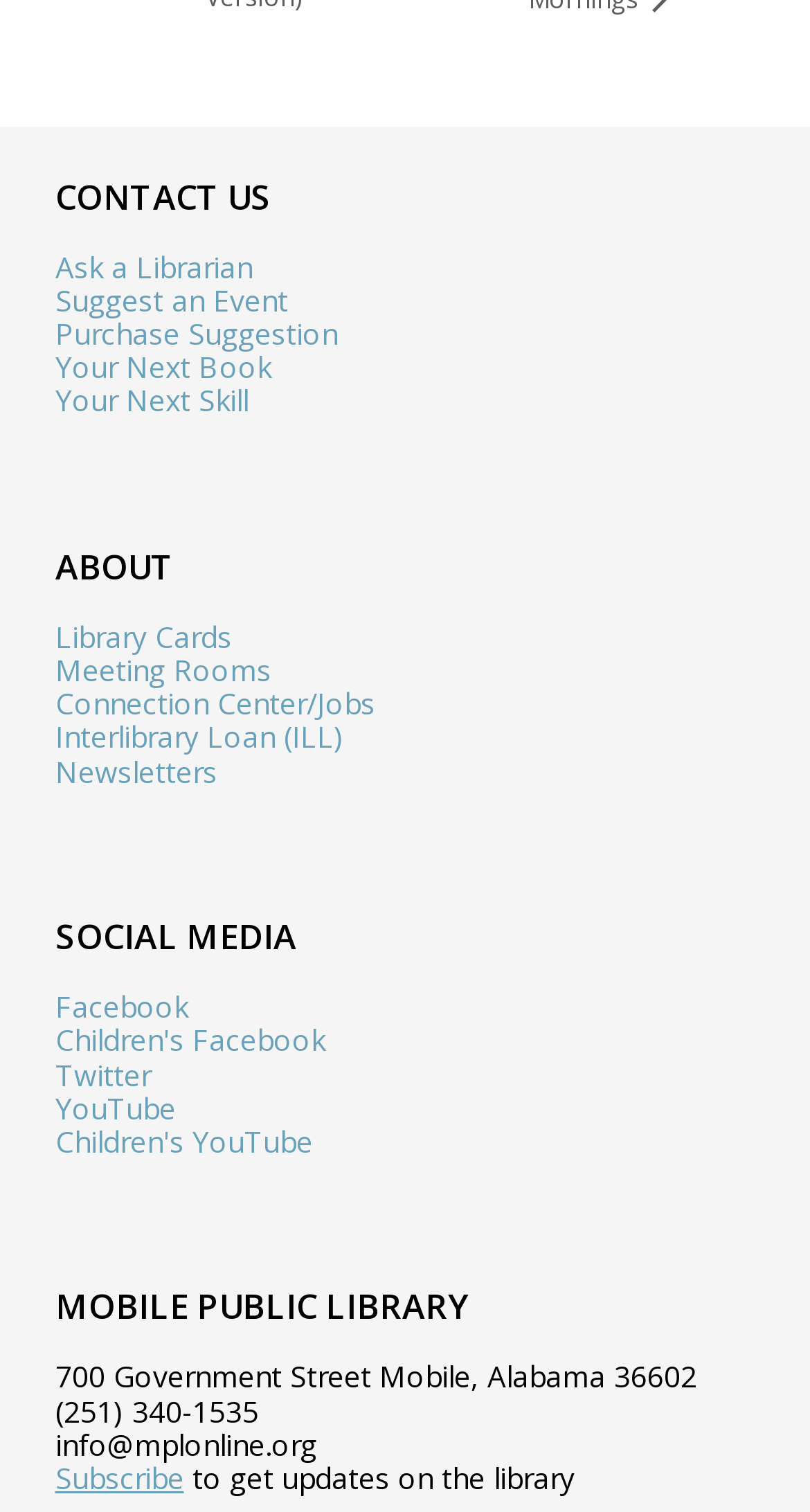Please answer the following question using a single word or phrase: 
What is the name of the library?

Mobile Public Library